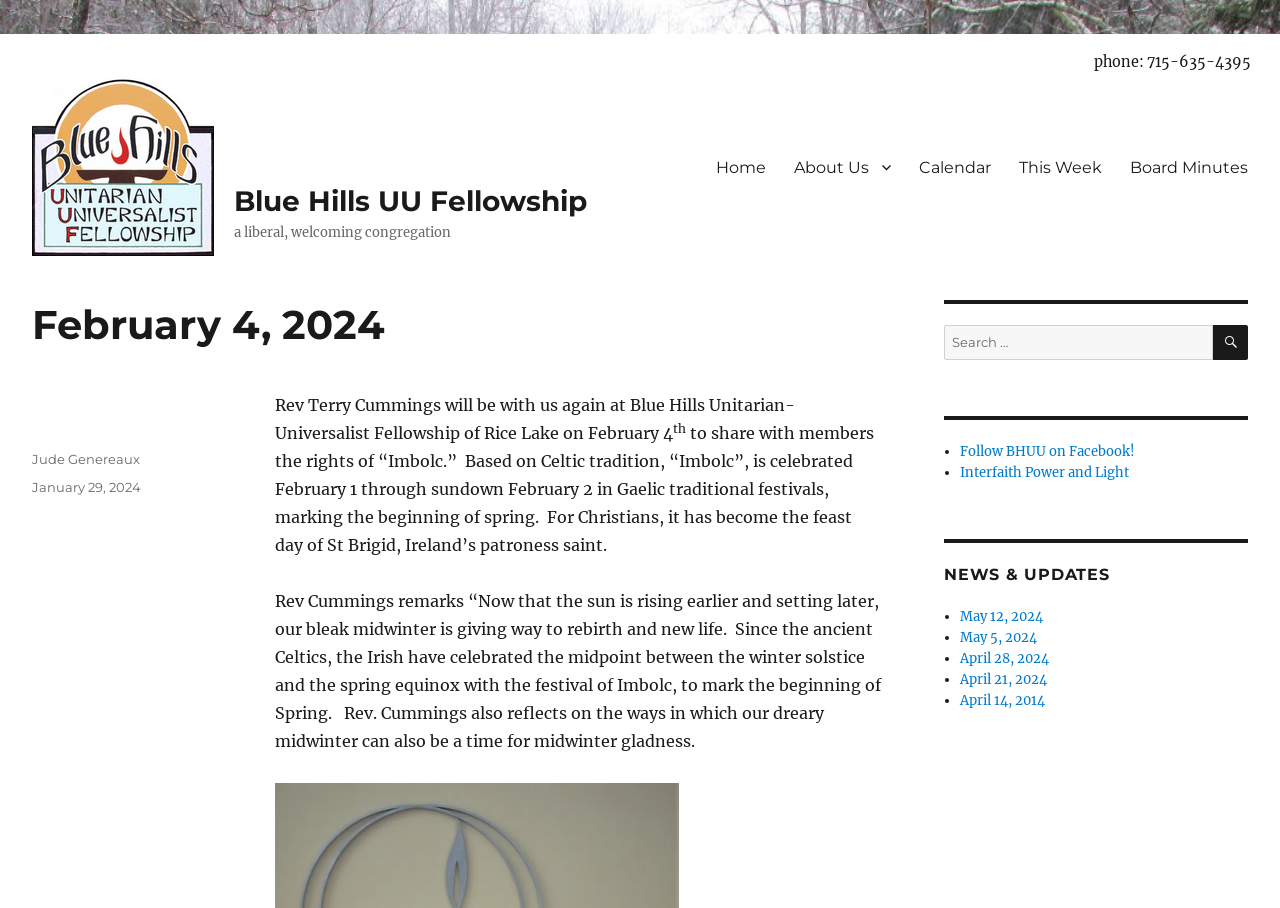What is the phone number of Blue Hills UU Fellowship? From the image, respond with a single word or brief phrase.

715-635-4395